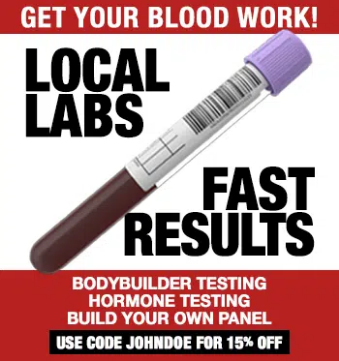Analyze the image and describe all key details you can observe.

This image promotes a blood work service specifically tailored for bodybuilders. It highlights the convenience of "Local Labs" and the promise of "Fast Results" in large, bold text. A graphic of a blood sample vial, capped with a purple top and filled with a reddish substance, visually underscores the focus on health testing. Below the main text, additional details clarify the services offered, including "Bodybuilder Testing," "Hormone Testing," and the option to "Build Your Own Panel." There's also a promotional offer encouraging potential clients to use the code "JOHNDOE" for a discount of 15%. The overall design is vibrant and eye-catching, effectively drawing attention to the essential health services for athletes and fitness enthusiasts.